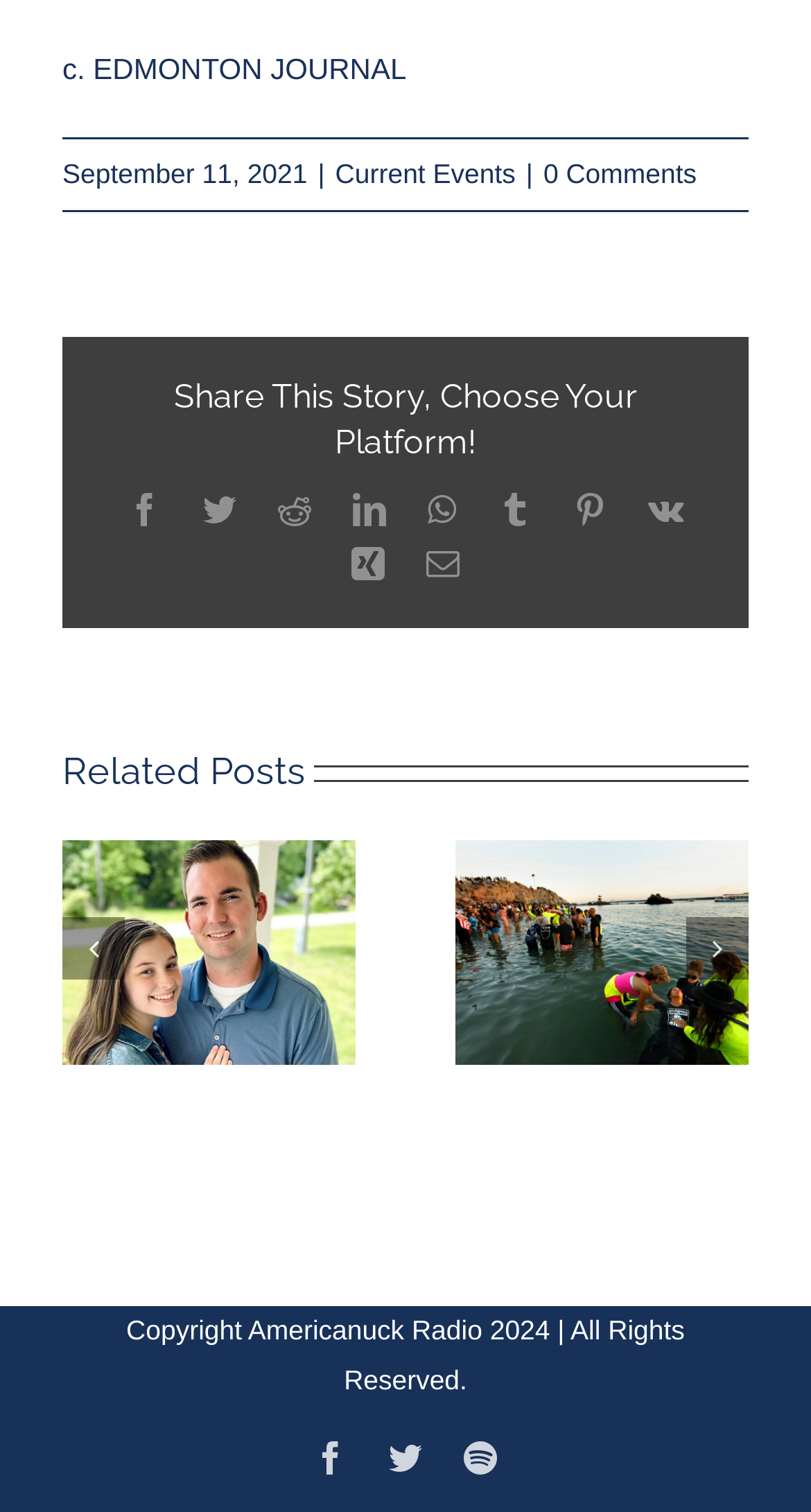Given the element description "Current Events" in the screenshot, predict the bounding box coordinates of that UI element.

[0.413, 0.105, 0.636, 0.126]